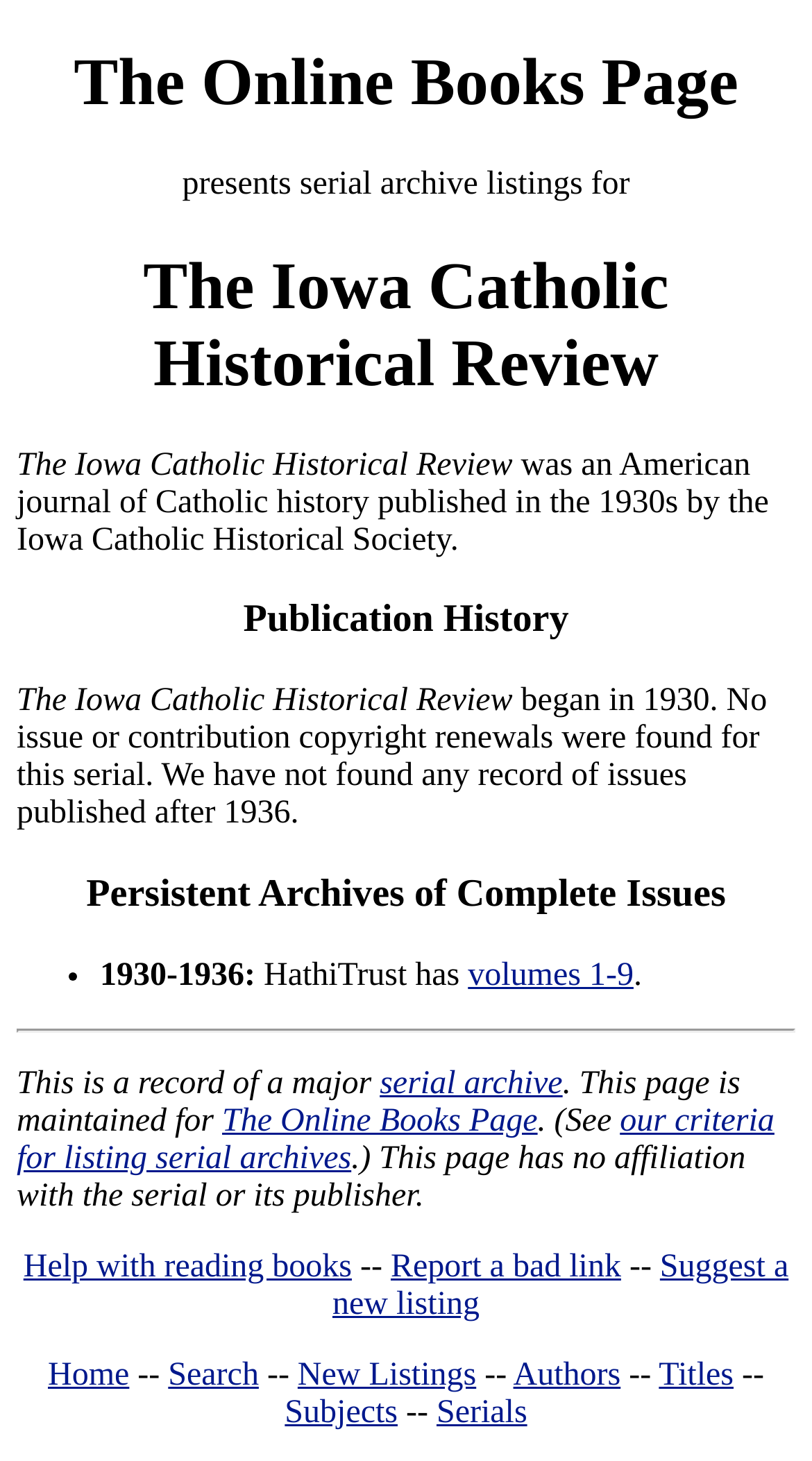Using the details from the image, please elaborate on the following question: When did the journal begin publication?

The answer can be found in the StaticText element 'began in 1930.' which is a child of the root element. This element has a bounding box with coordinates [0.021, 0.468, 0.945, 0.569] and contains the text 'began in 1930.'.